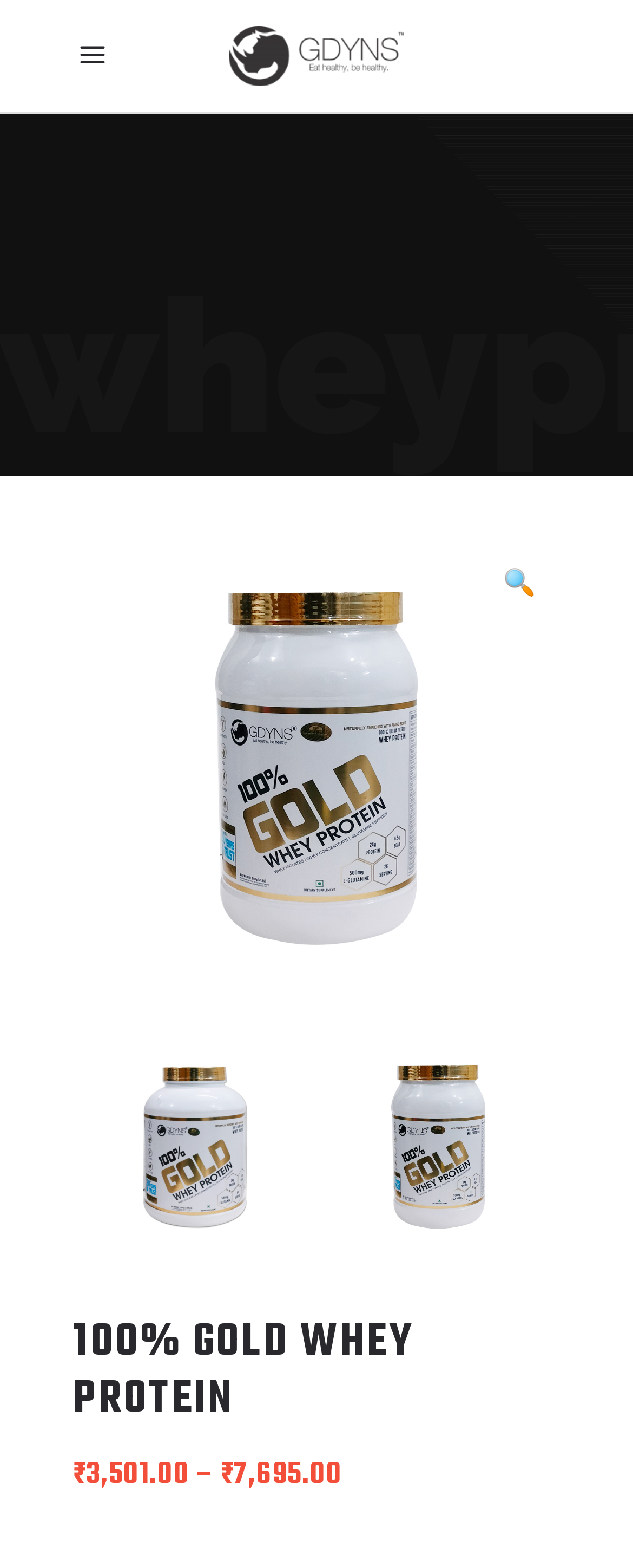Find the bounding box coordinates for the UI element that matches this description: "title="gold whey 1kg front image"".

[0.526, 0.784, 0.859, 0.802]